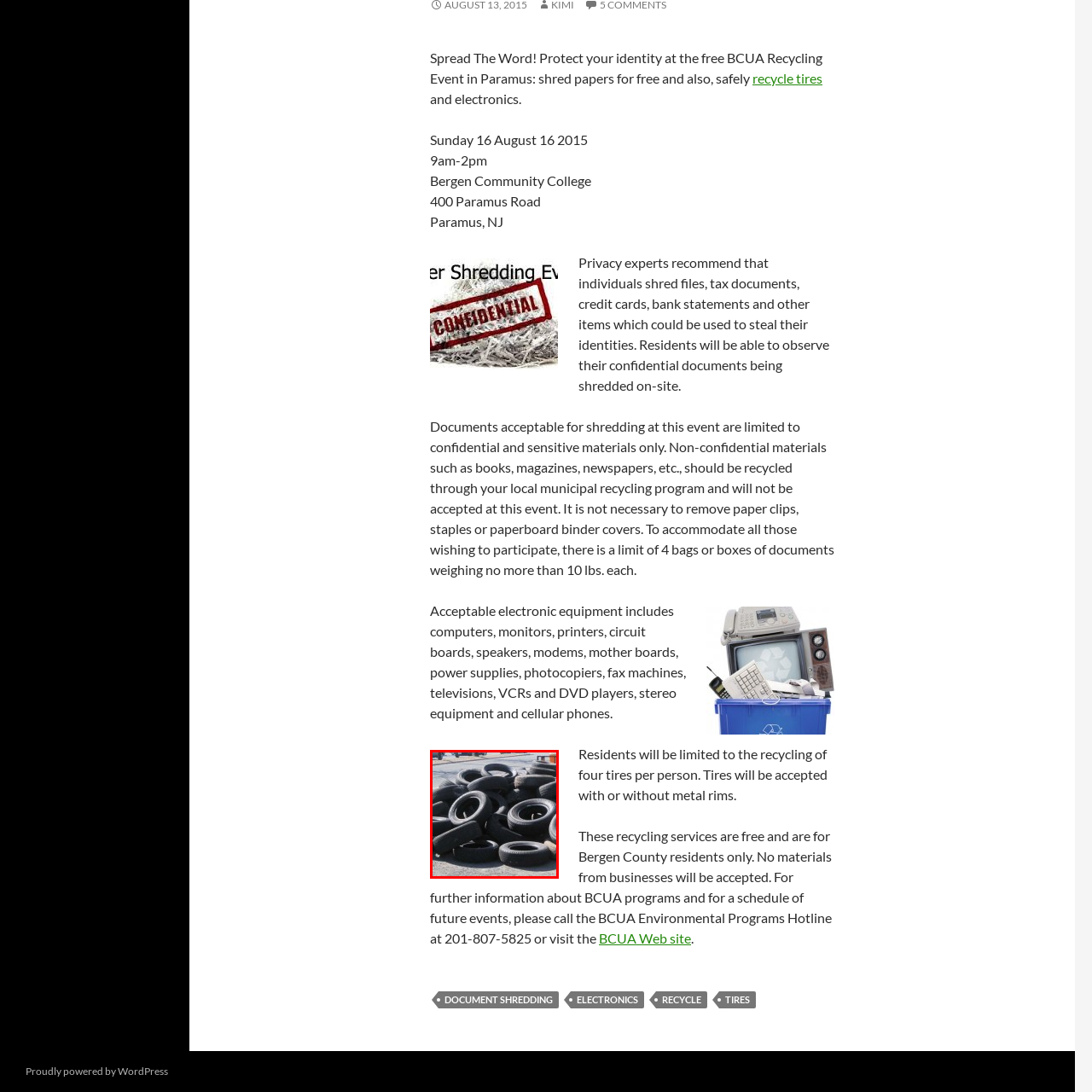Refer to the image within the red box and answer the question concisely with a single word or phrase: What is the primary goal of the recycling event?

Reduce landfill waste